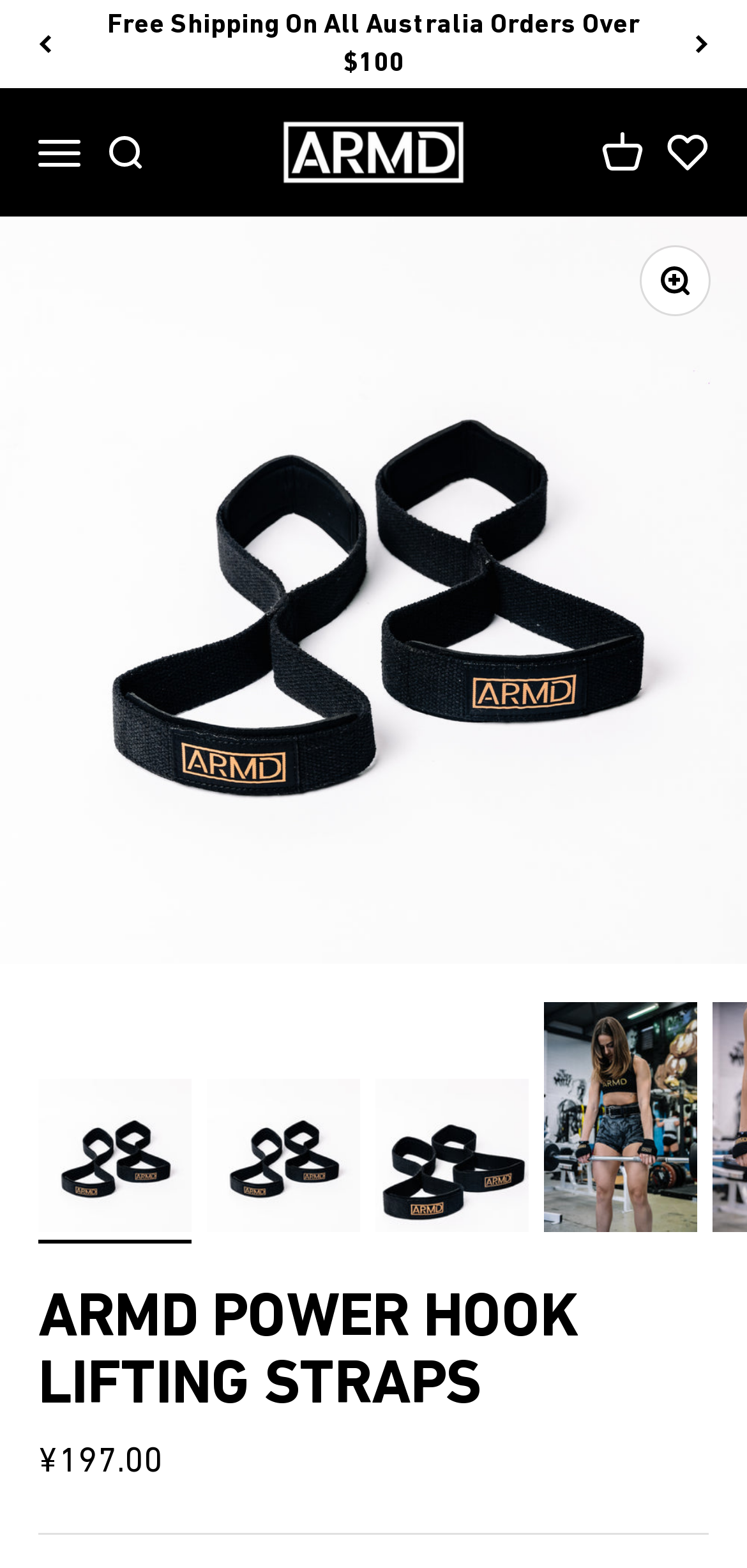Offer a meticulous caption that includes all visible features of the webpage.

The webpage is about ARMD Power Hook Lifting Straps, a product that provides additional grip and technique support for lifting. At the top, there is a navigation menu and a search bar. Below that, there is a banner announcing free shipping on all Australia orders over $100. 

On the left side, there are navigation links, including "ARMD HQ" and "Open cart". On the right side, there is a small image and a "Zoom" button. 

The main content of the page is a product gallery, showcasing the ARMD Power Hook Lifting Straps from different angles. There are four images of the product, each with a corresponding "Go to item" button. 

Below the product gallery, there is a heading that reads "ARMD POWER HOOK LIFTING STRAPS". Underneath, there is a section displaying the sale price of ¥197.00.